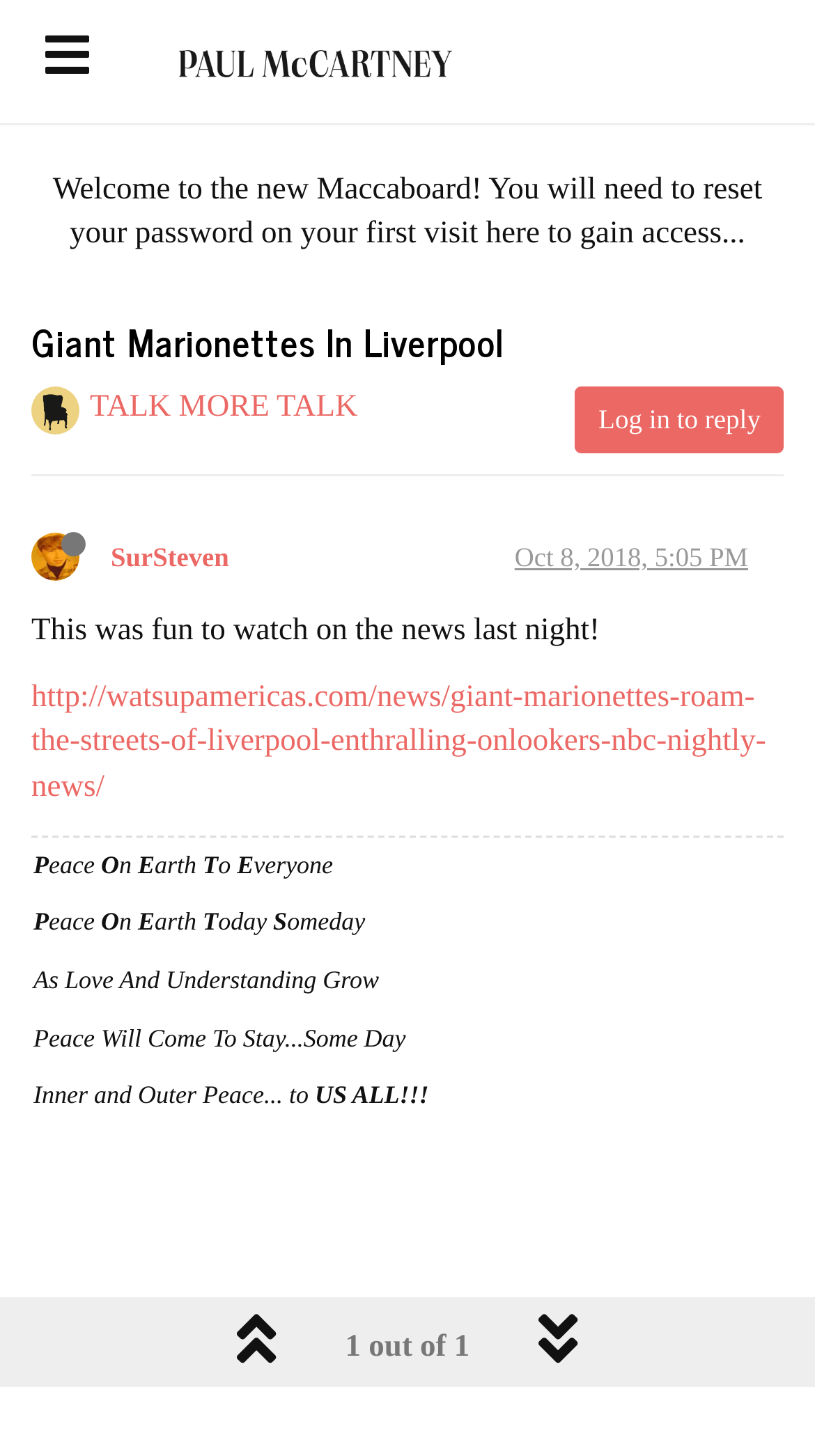Predict the bounding box for the UI component with the following description: "Log in to reply".

[0.706, 0.266, 0.962, 0.311]